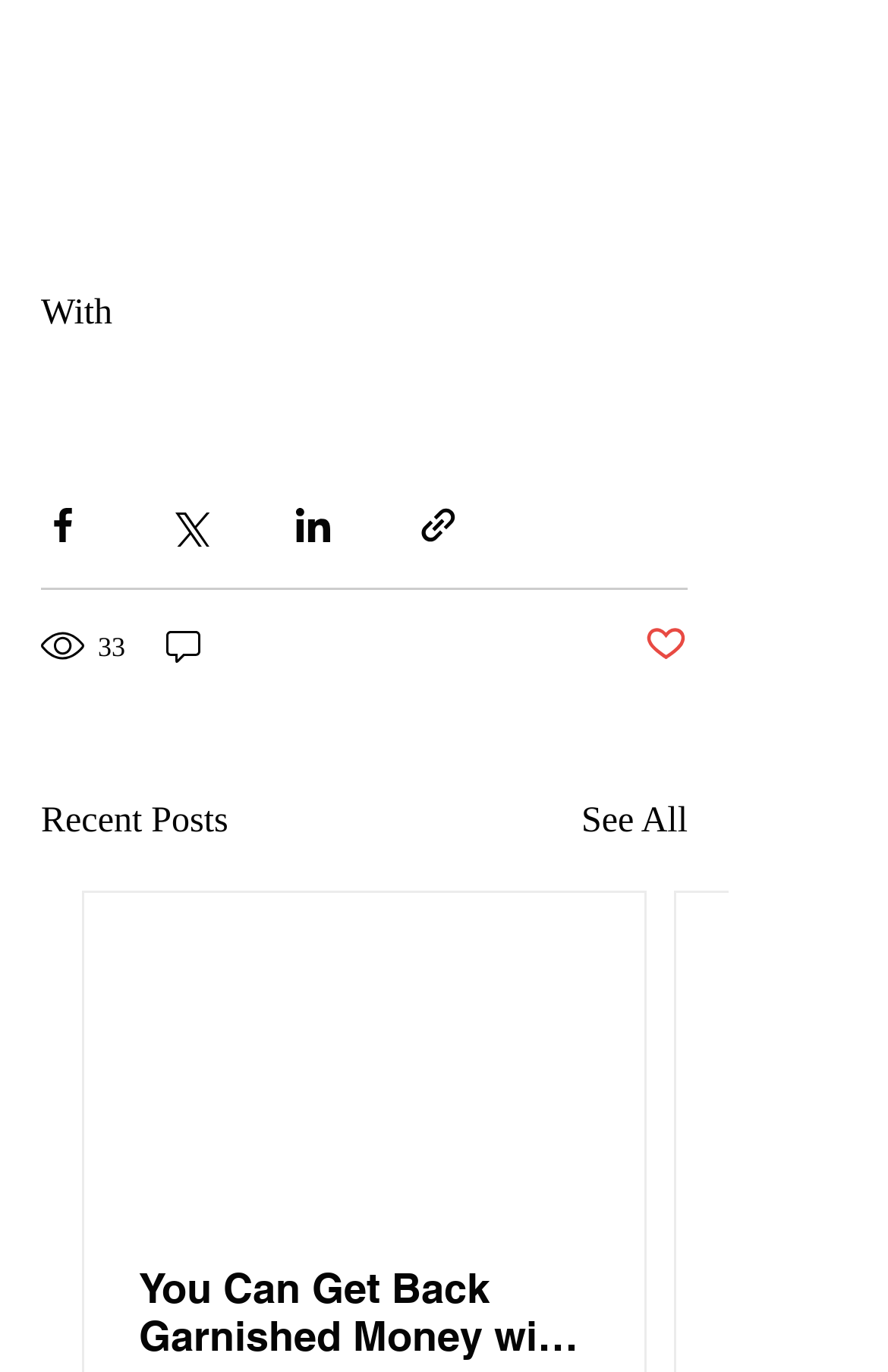Please mark the bounding box coordinates of the area that should be clicked to carry out the instruction: "Like the post".

[0.726, 0.454, 0.774, 0.489]